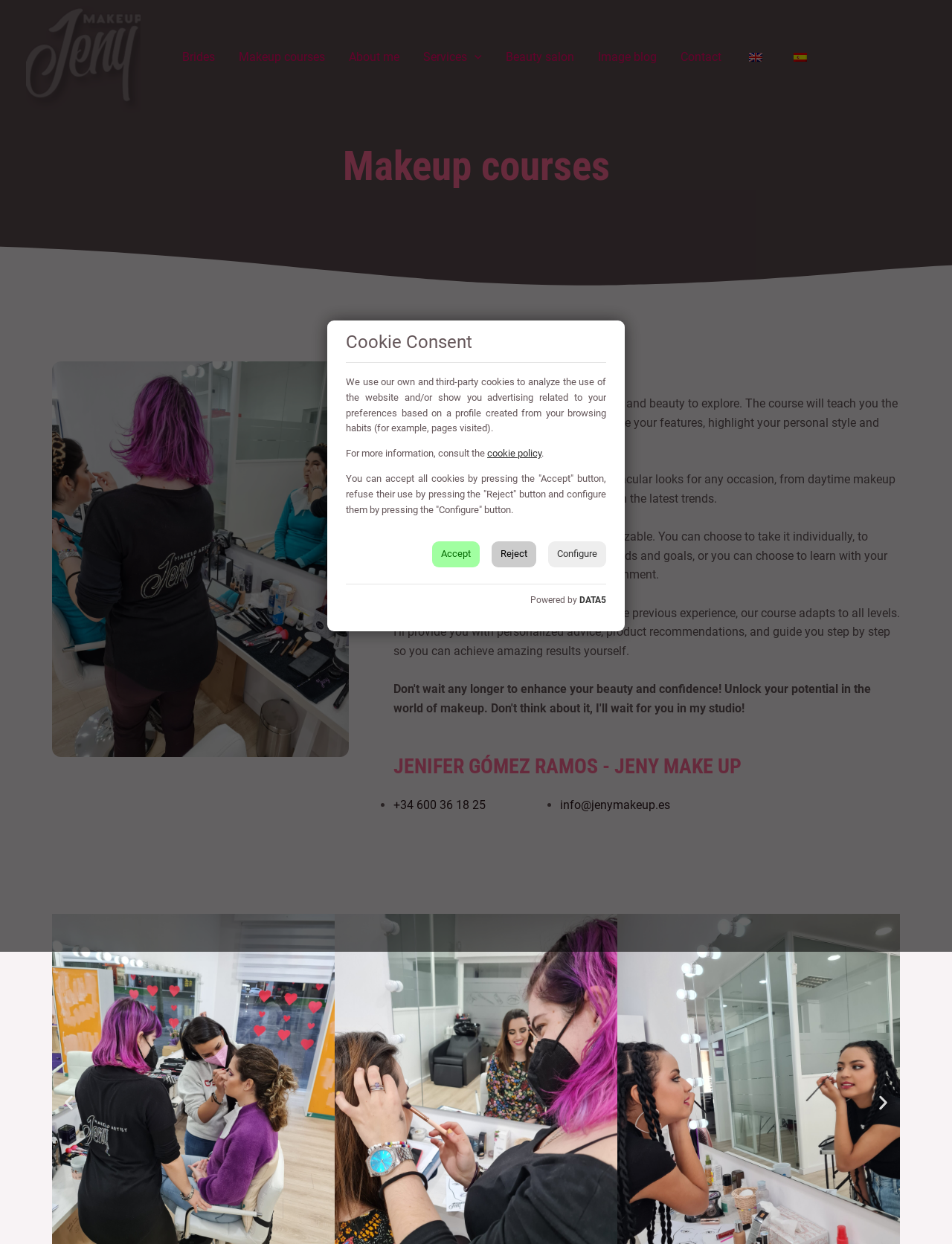Find the bounding box coordinates of the area that needs to be clicked in order to achieve the following instruction: "Click on the 'Services Menu Toggle' link". The coordinates should be specified as four float numbers between 0 and 1, i.e., [left, top, right, bottom].

[0.432, 0.037, 0.518, 0.055]